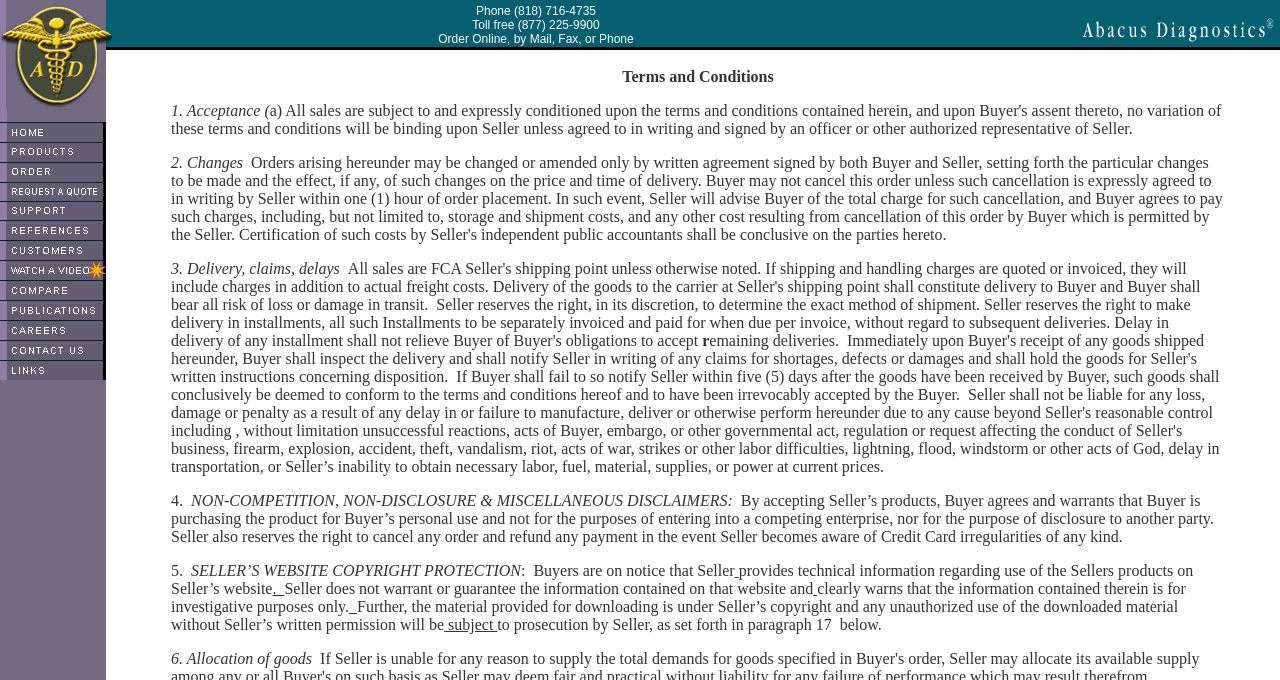How many main sections are there on the webpage?
Refer to the screenshot and answer in one word or phrase.

Two